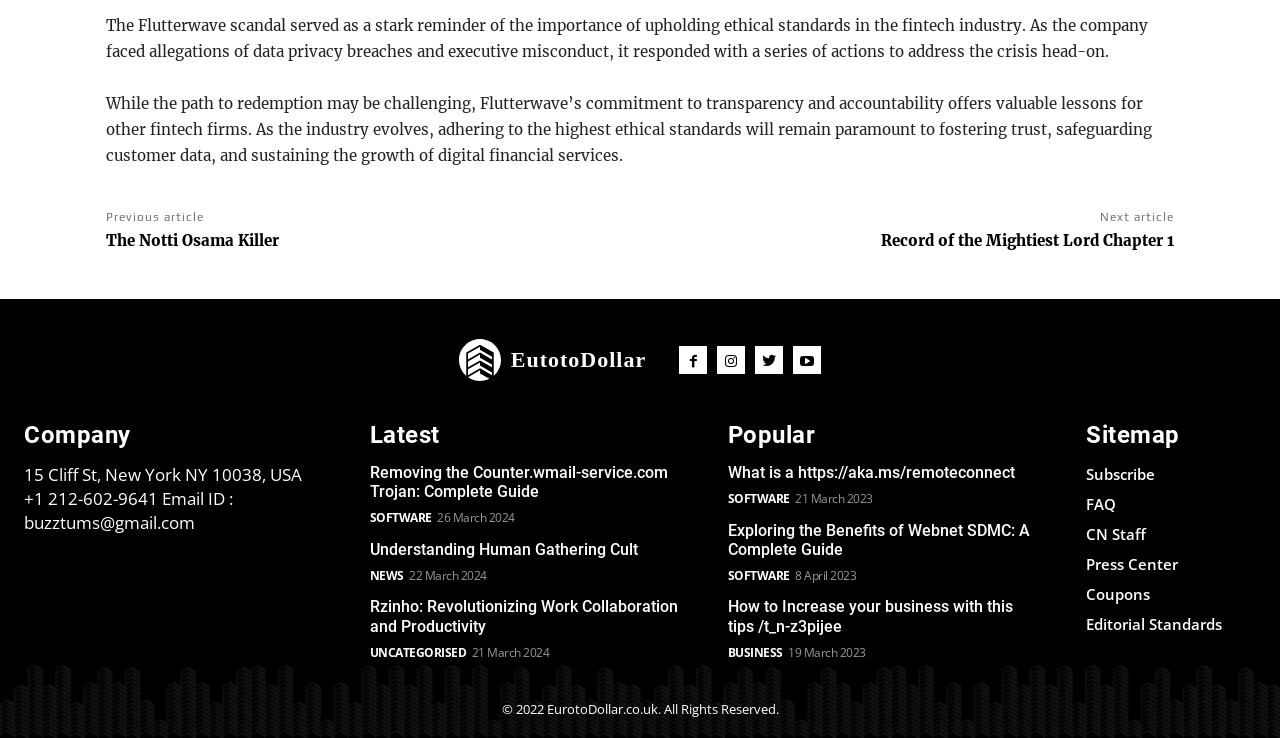Using the provided element description: "EutotoDollar", determine the bounding box coordinates of the corresponding UI element in the screenshot.

[0.358, 0.46, 0.505, 0.517]